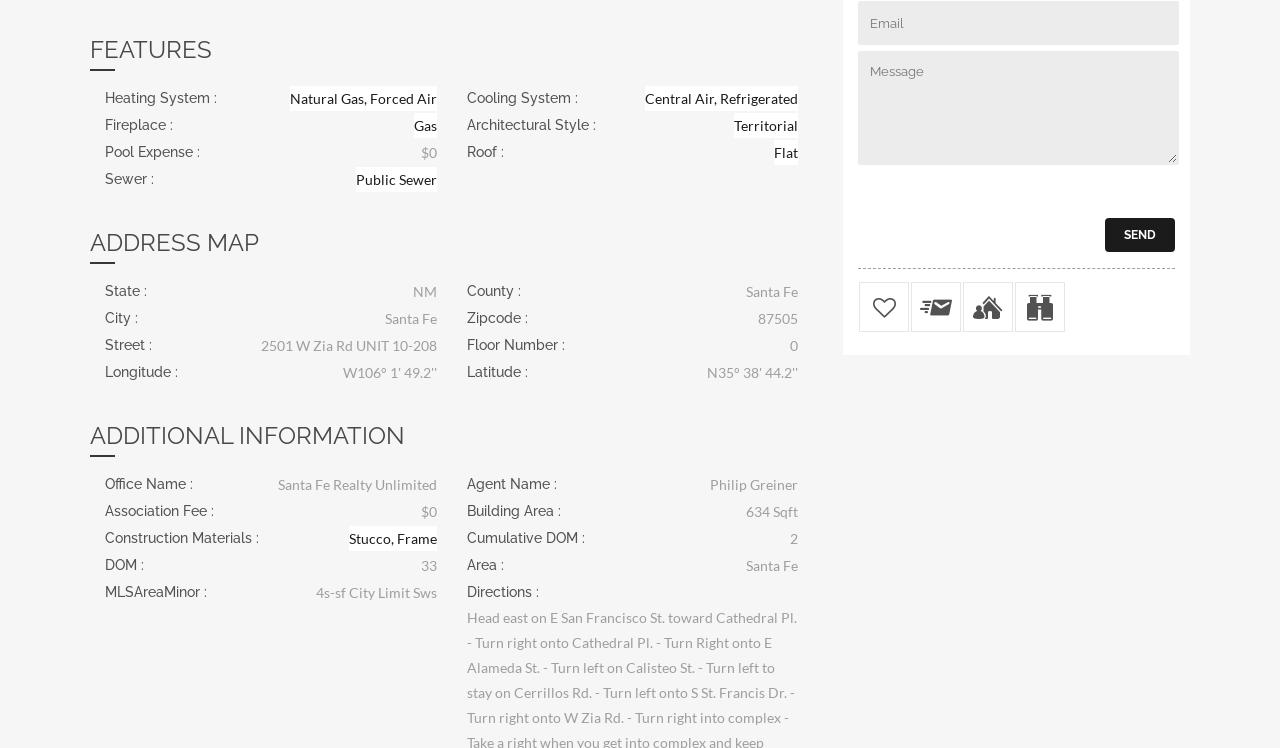What is the name of the real estate agent?
Refer to the image and give a detailed response to the question.

I found the answer by looking at the section that lists the additional information about the property. Under 'Agent Name', it says 'Philip Greiner'.